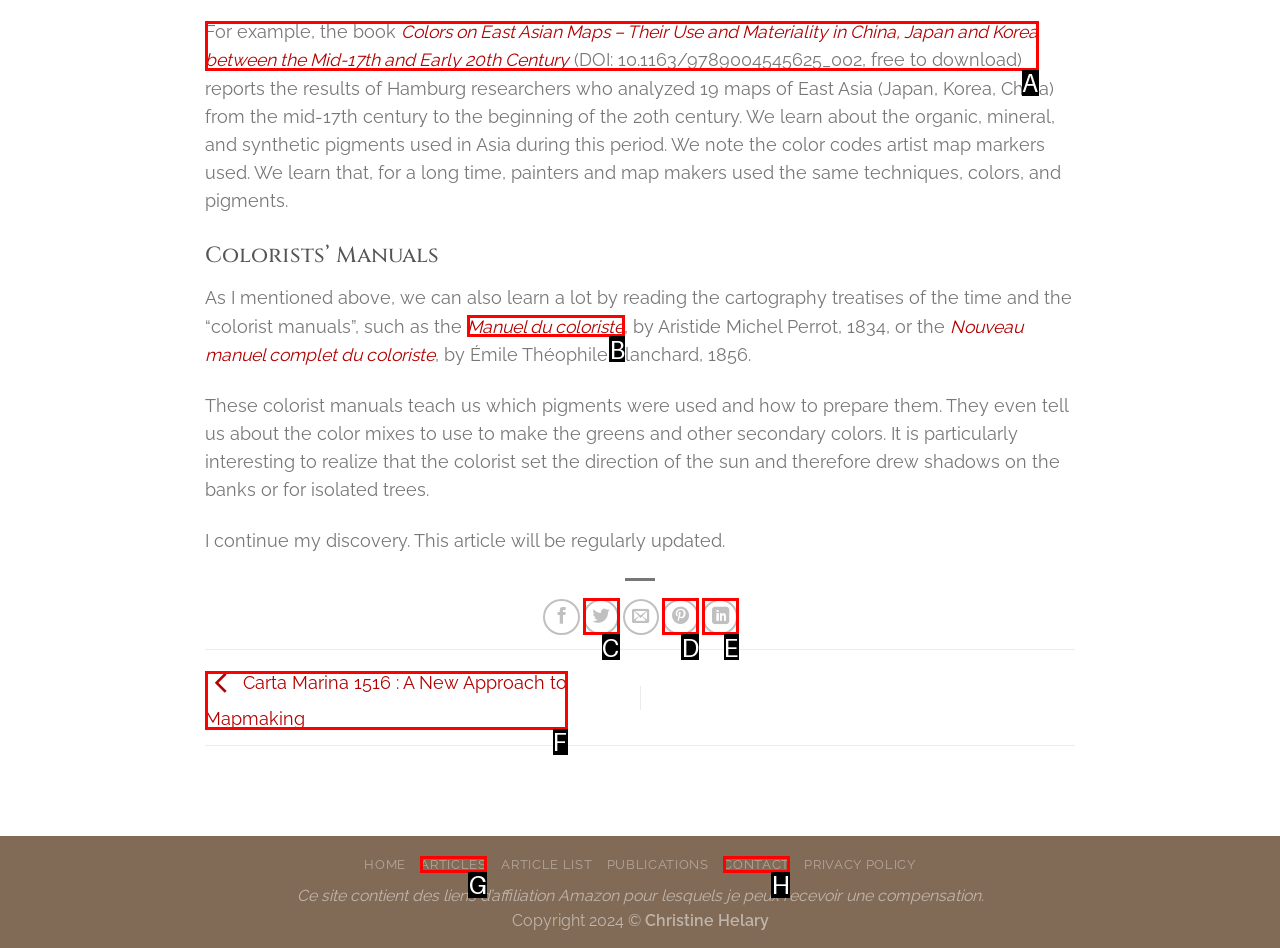Identify the correct UI element to click on to achieve the following task: Explore the Manuel du coloriste Respond with the corresponding letter from the given choices.

B